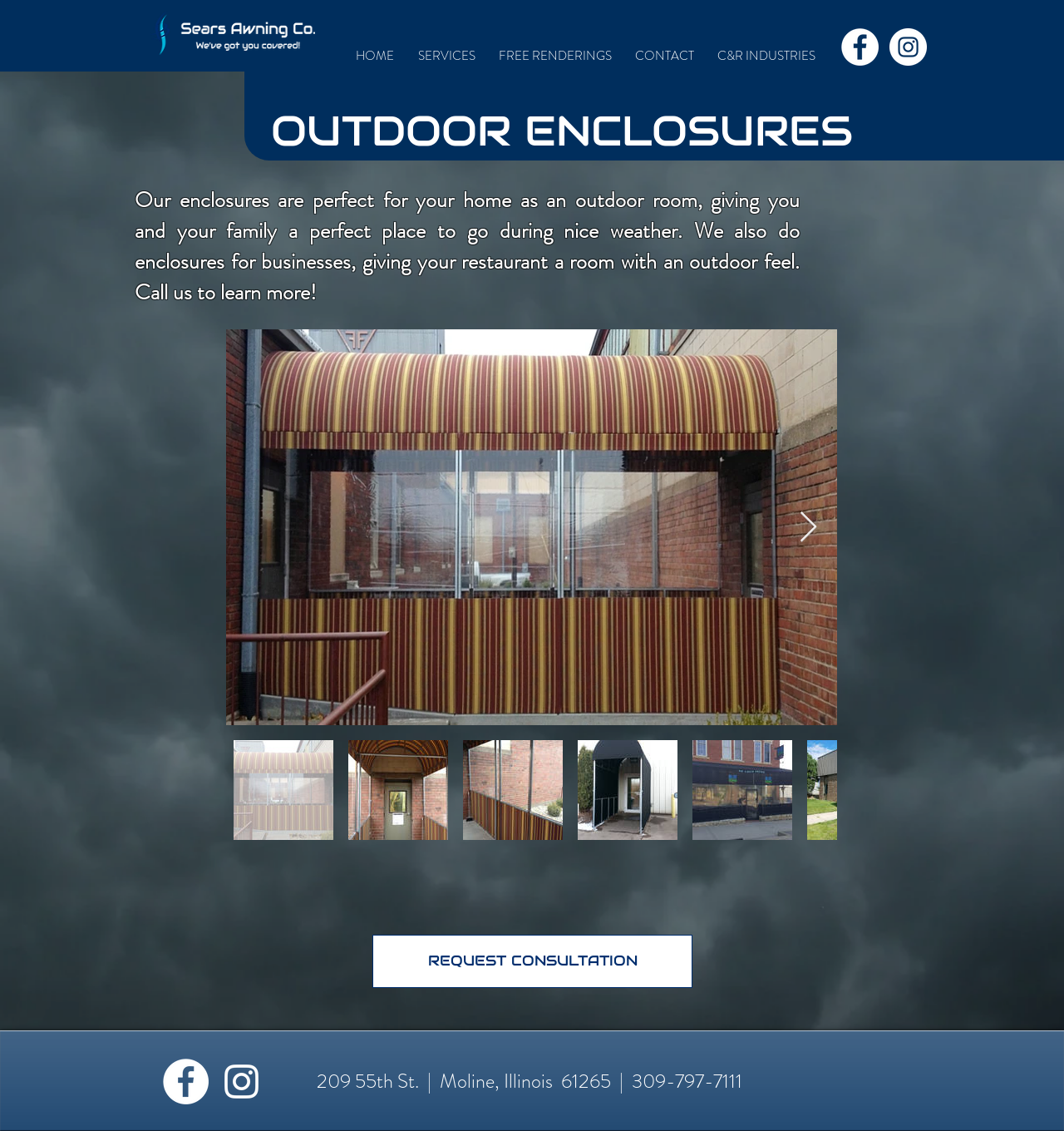Find the bounding box coordinates of the area to click in order to follow the instruction: "Share on social media".

None